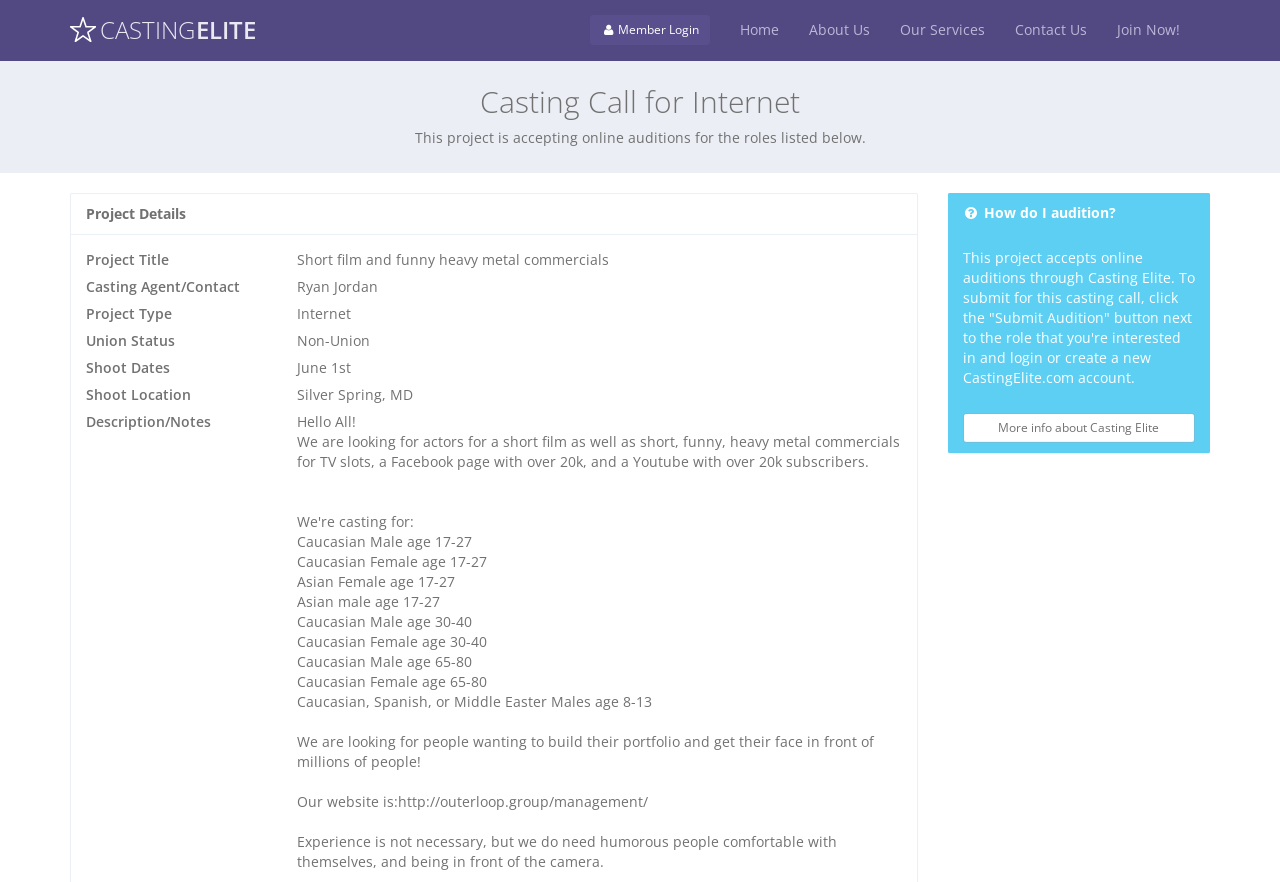Find the bounding box of the element with the following description: "More info about Casting Elite". The coordinates must be four float numbers between 0 and 1, formatted as [left, top, right, bottom].

[0.752, 0.468, 0.934, 0.502]